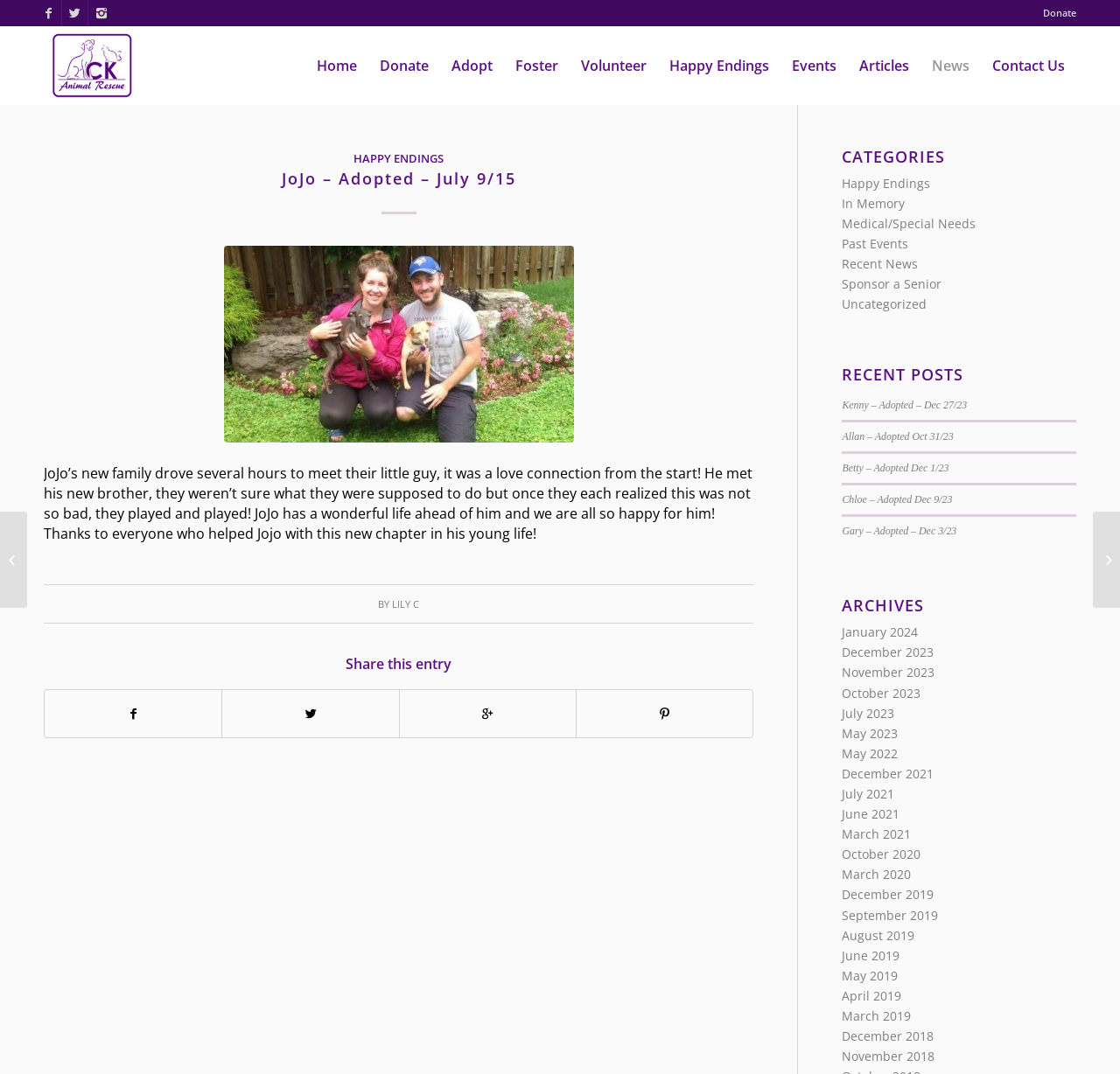Find the bounding box coordinates of the clickable area required to complete the following action: "Click on the 'JoJo – Adopted – July 9/15' link".

[0.251, 0.156, 0.461, 0.176]